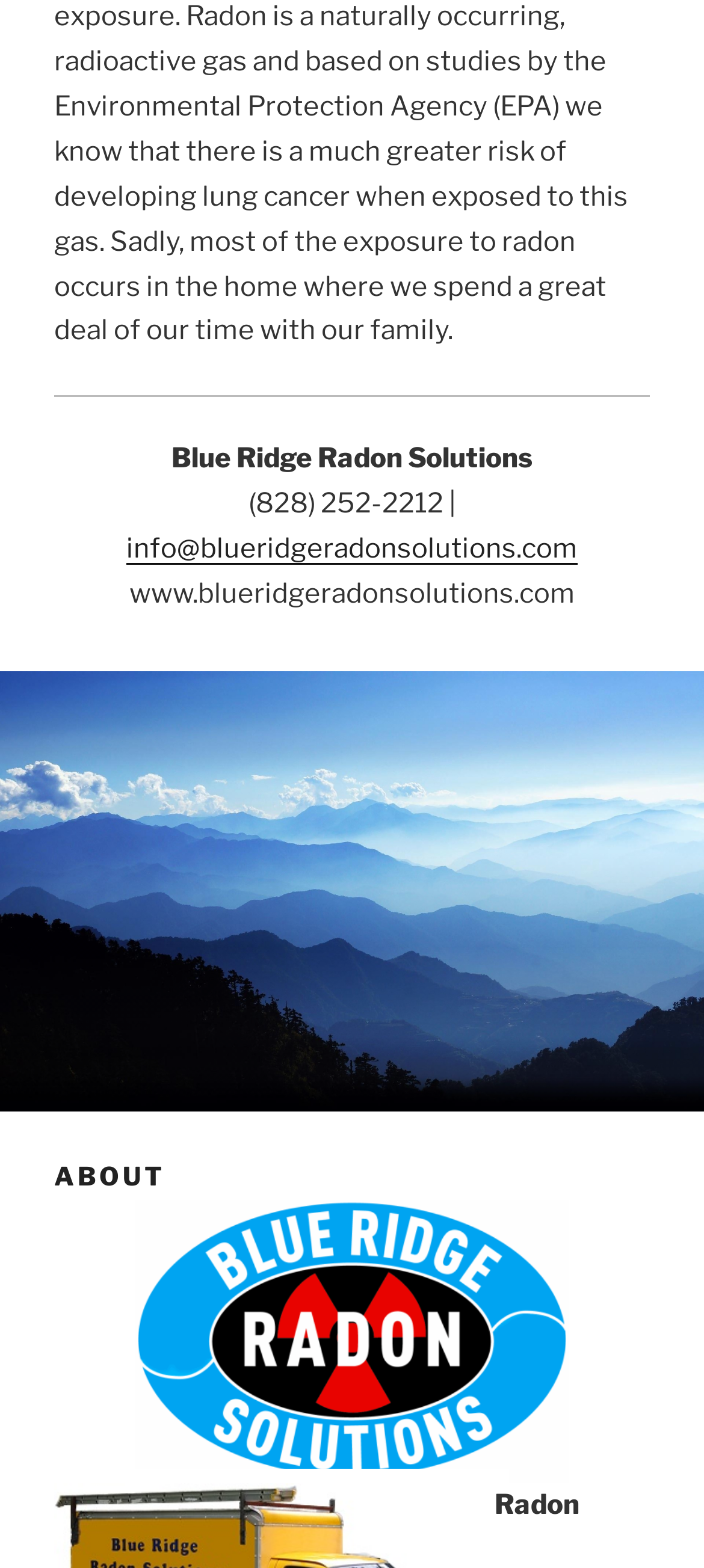What is the website URL?
Provide an in-depth and detailed explanation in response to the question.

The website URL can be found in the top section of the webpage, written as 'www.blueridgeradonsolutions.com'.